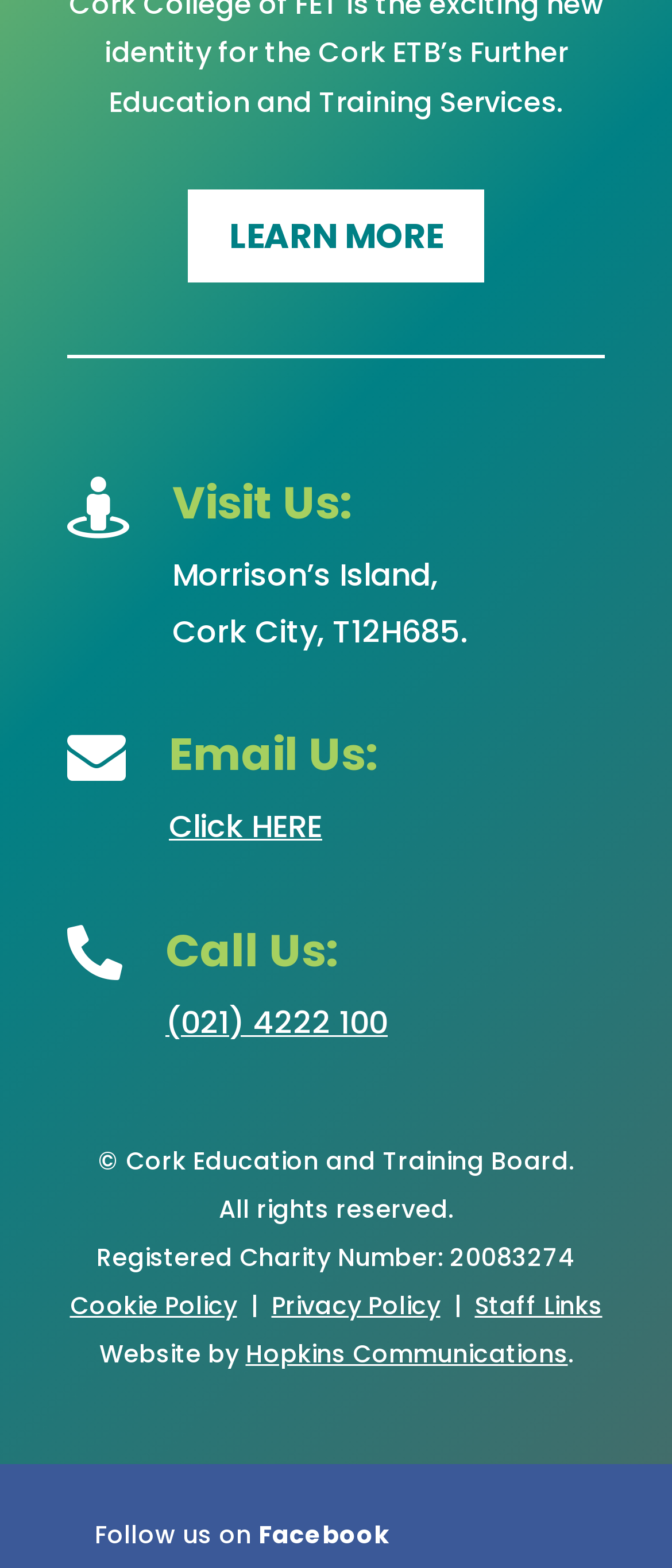Find the bounding box coordinates of the UI element according to this description: "LEARN MORE".

[0.279, 0.121, 0.721, 0.18]